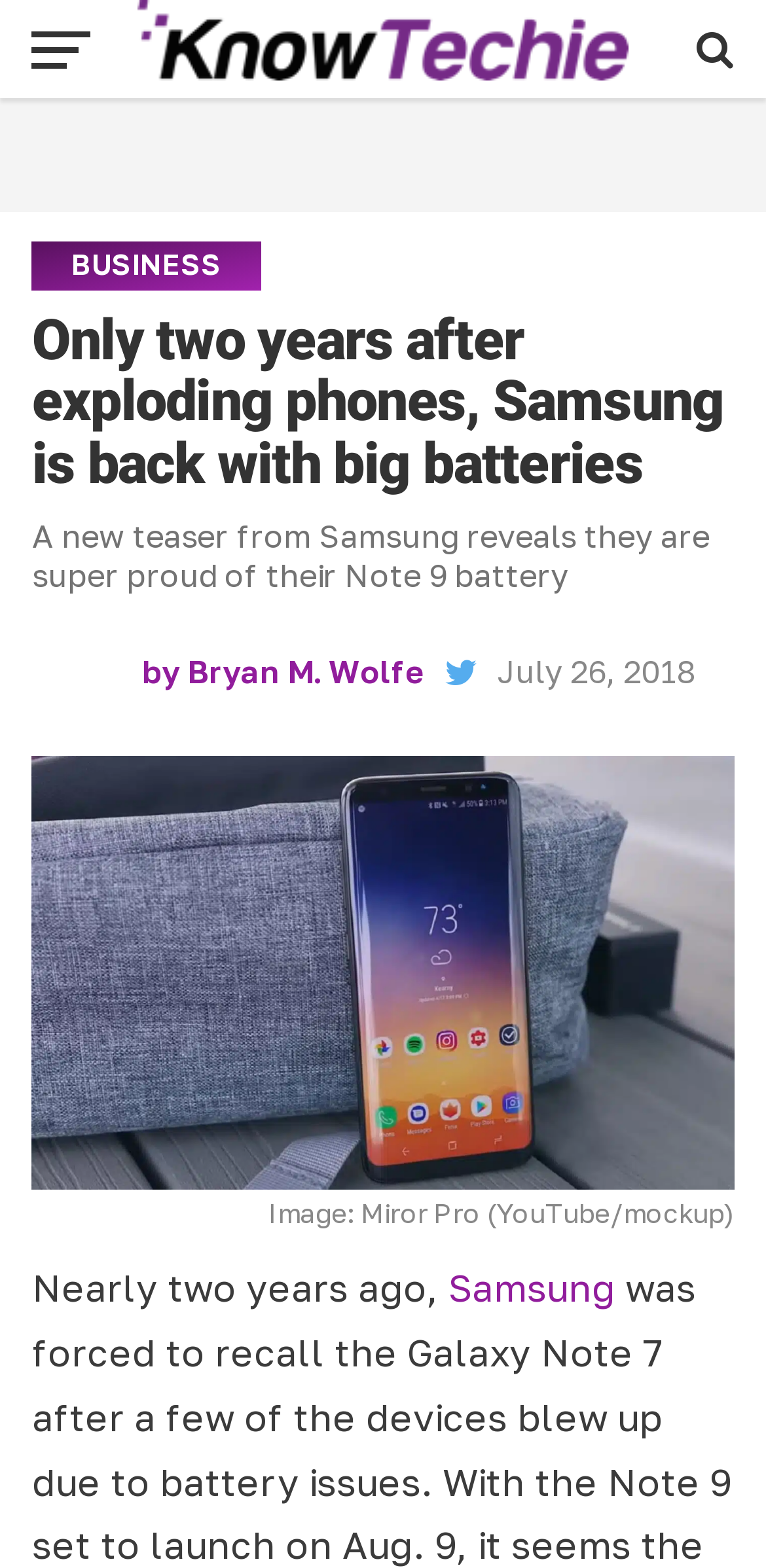Please answer the following question using a single word or phrase: What is the source of the image?

Miror Pro (YouTube/mockup)